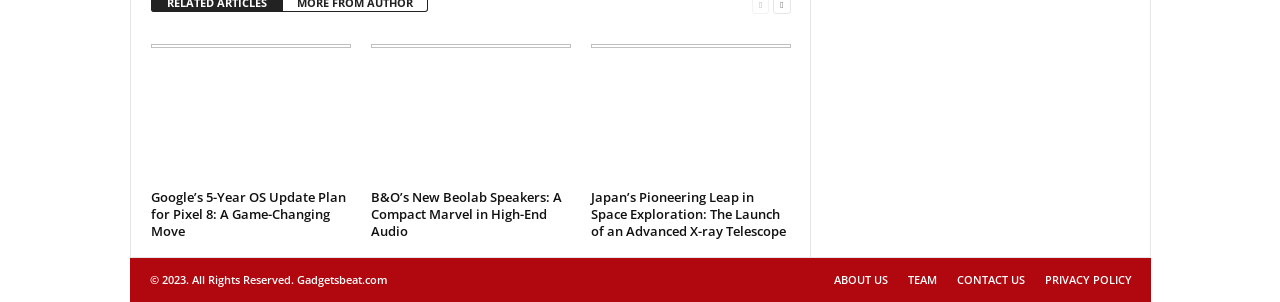Provide a brief response to the question below using a single word or phrase: 
What is the topic of the first article?

Google’s 5-Year OS Update Plan